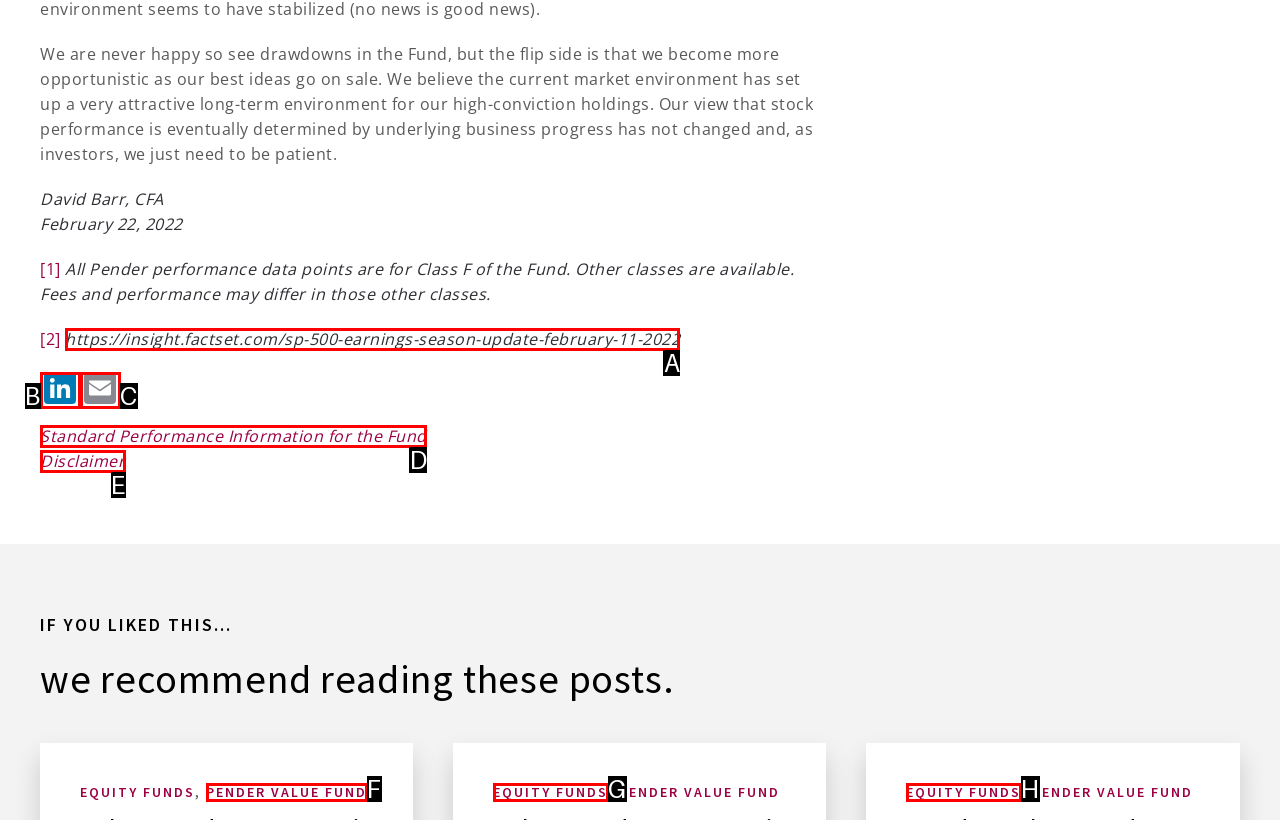Select the appropriate HTML element that needs to be clicked to finish the task: Read the post about SP 500 earnings season update
Reply with the letter of the chosen option.

A